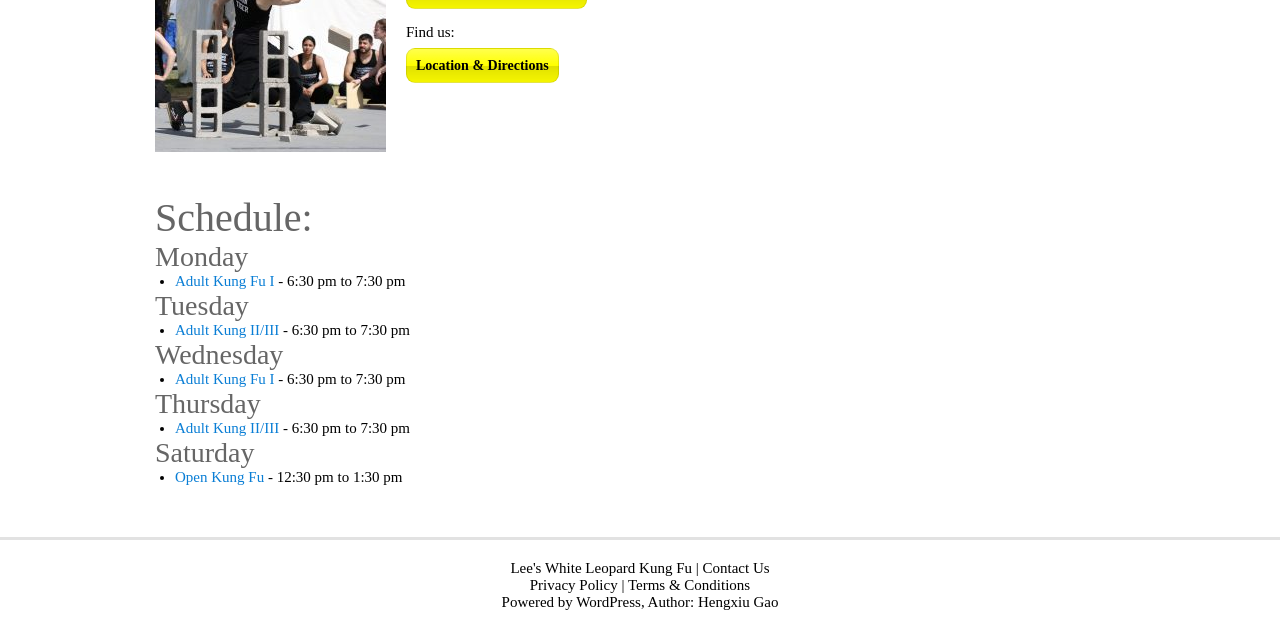Return the bounding box coordinates of the UI element that corresponds to this description: "Open Kung Fu". The coordinates must be given as four float numbers in the range of 0 and 1, [left, top, right, bottom].

[0.137, 0.742, 0.206, 0.768]